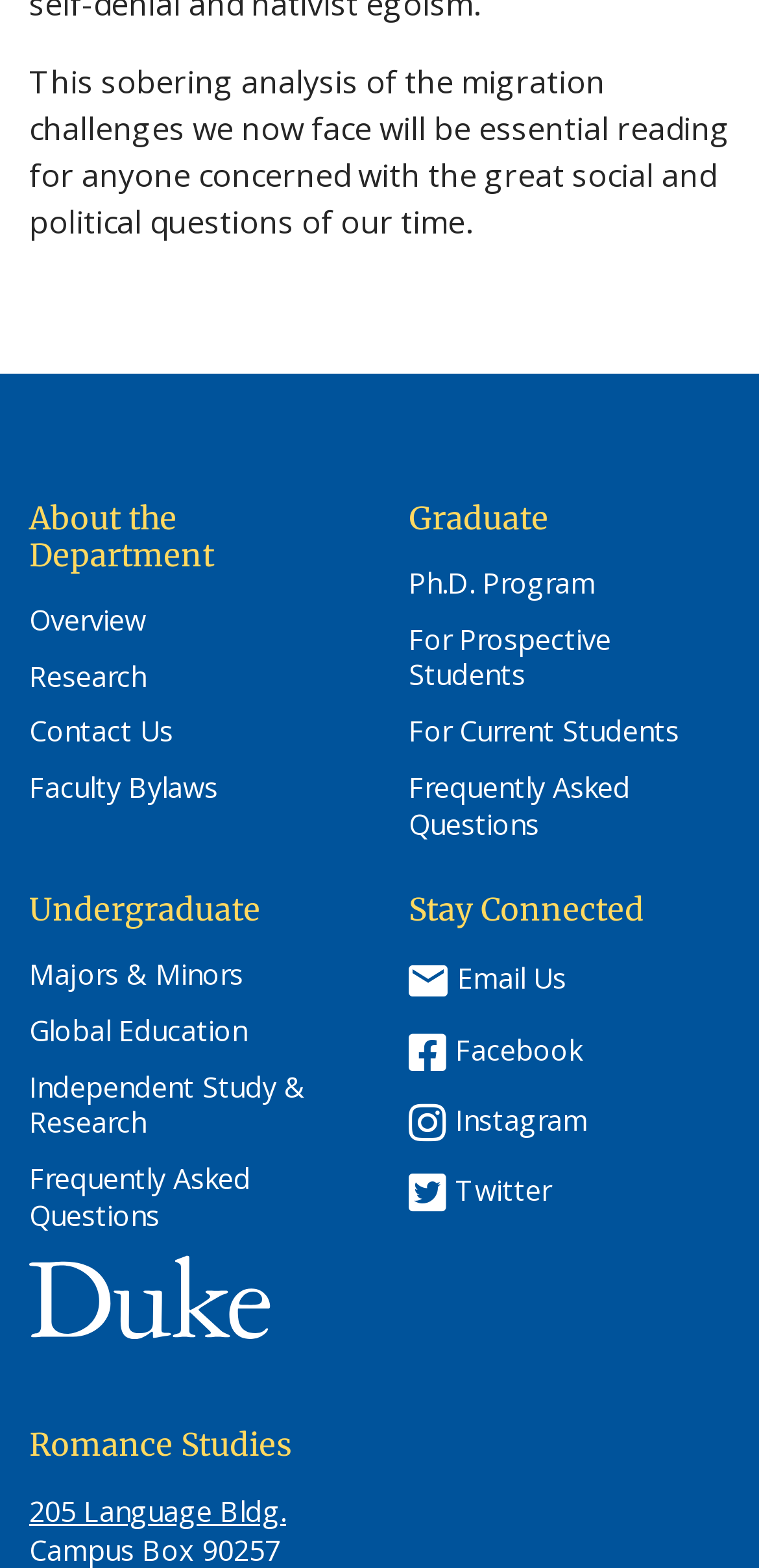Identify the bounding box coordinates of the clickable region necessary to fulfill the following instruction: "View IOFS News". The bounding box coordinates should be four float numbers between 0 and 1, i.e., [left, top, right, bottom].

None